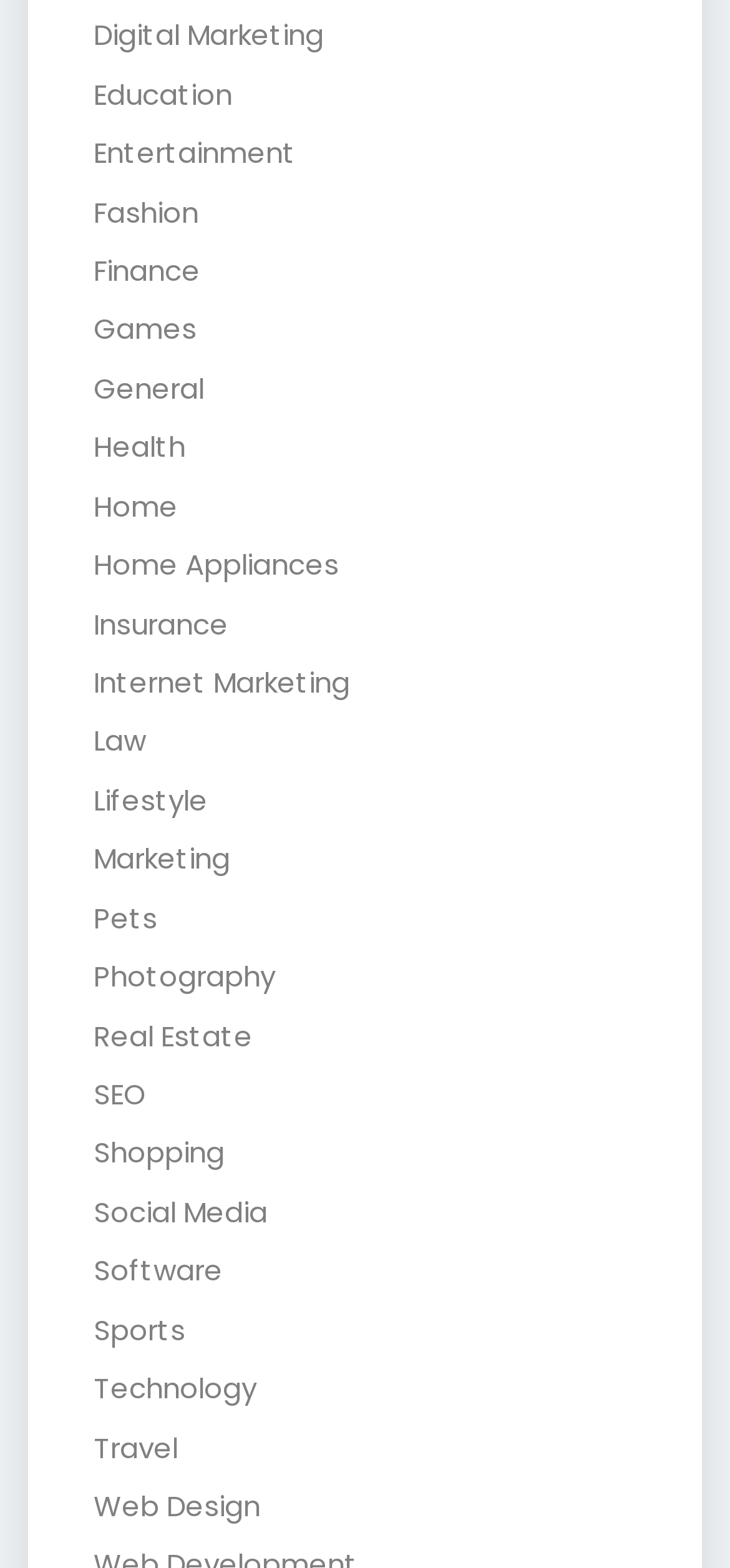Determine the bounding box coordinates of the area to click in order to meet this instruction: "Browse Entertainment".

[0.128, 0.085, 0.405, 0.11]